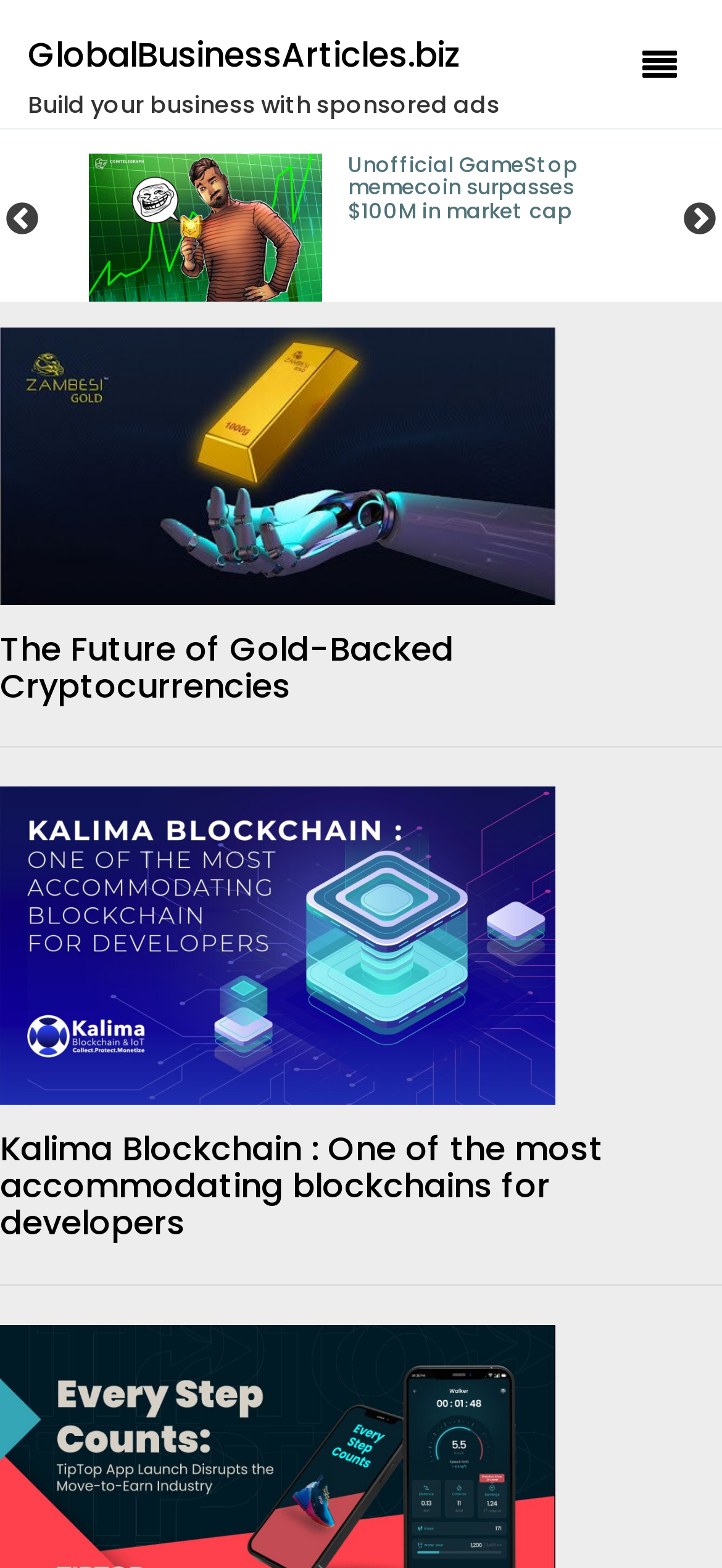Your task is to find and give the main heading text of the webpage.

Deutsche Bank joins Singapore&#039;s asset tokenization project